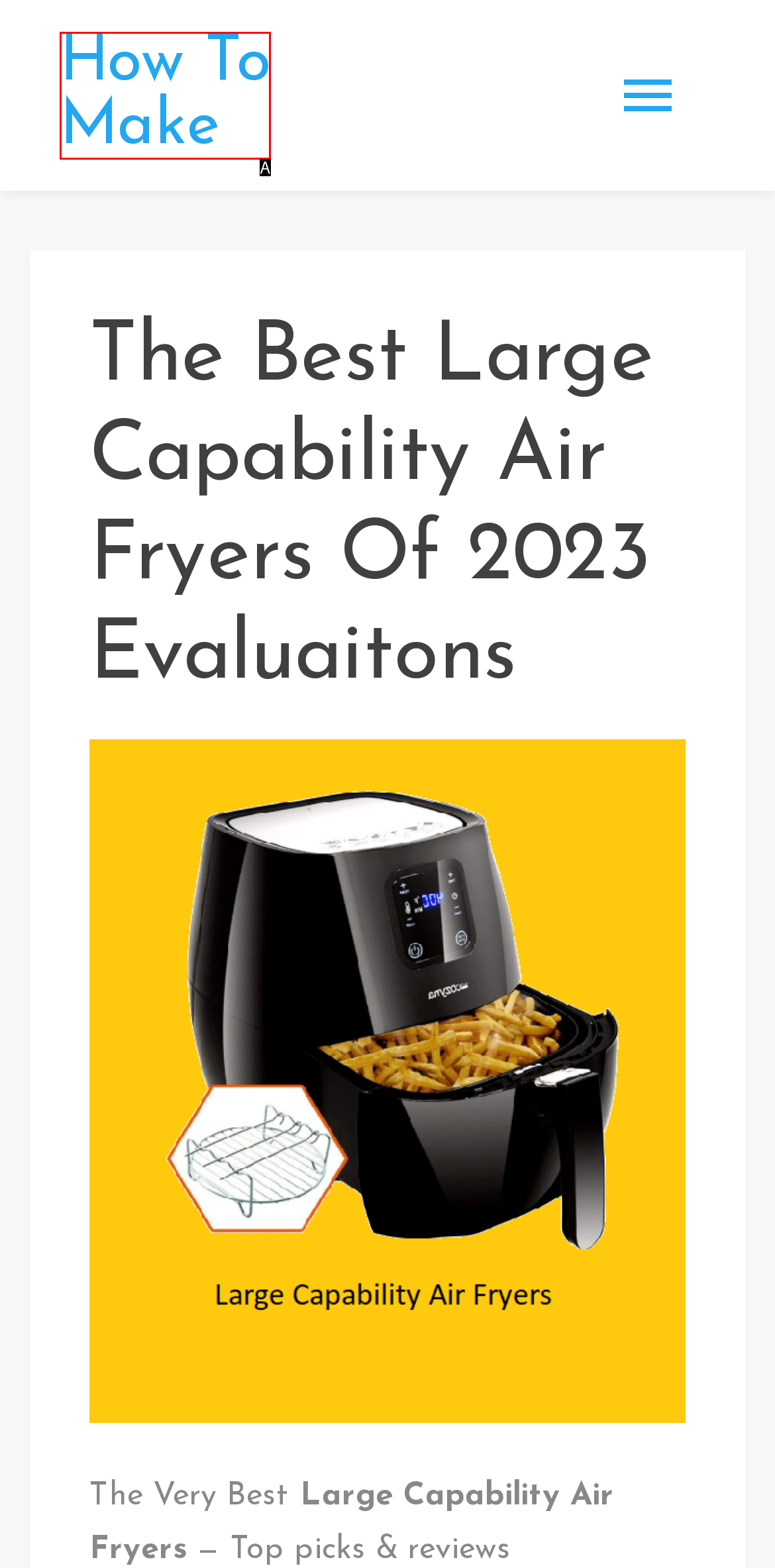Choose the letter of the UI element that aligns with the following description: How To Make
State your answer as the letter from the listed options.

A